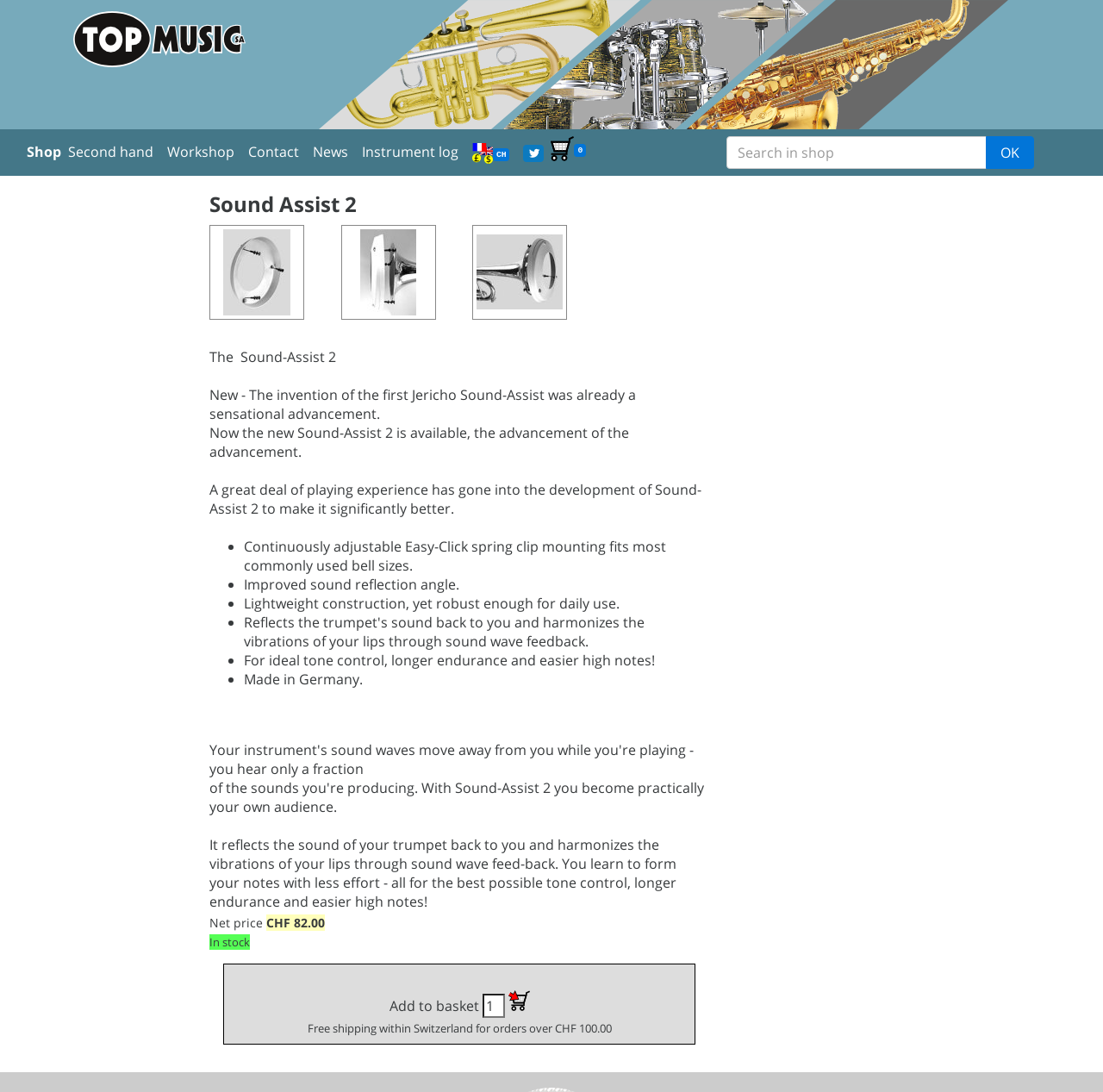Find the bounding box coordinates of the element to click in order to complete the given instruction: "Add to basket."

[0.353, 0.912, 0.437, 0.93]